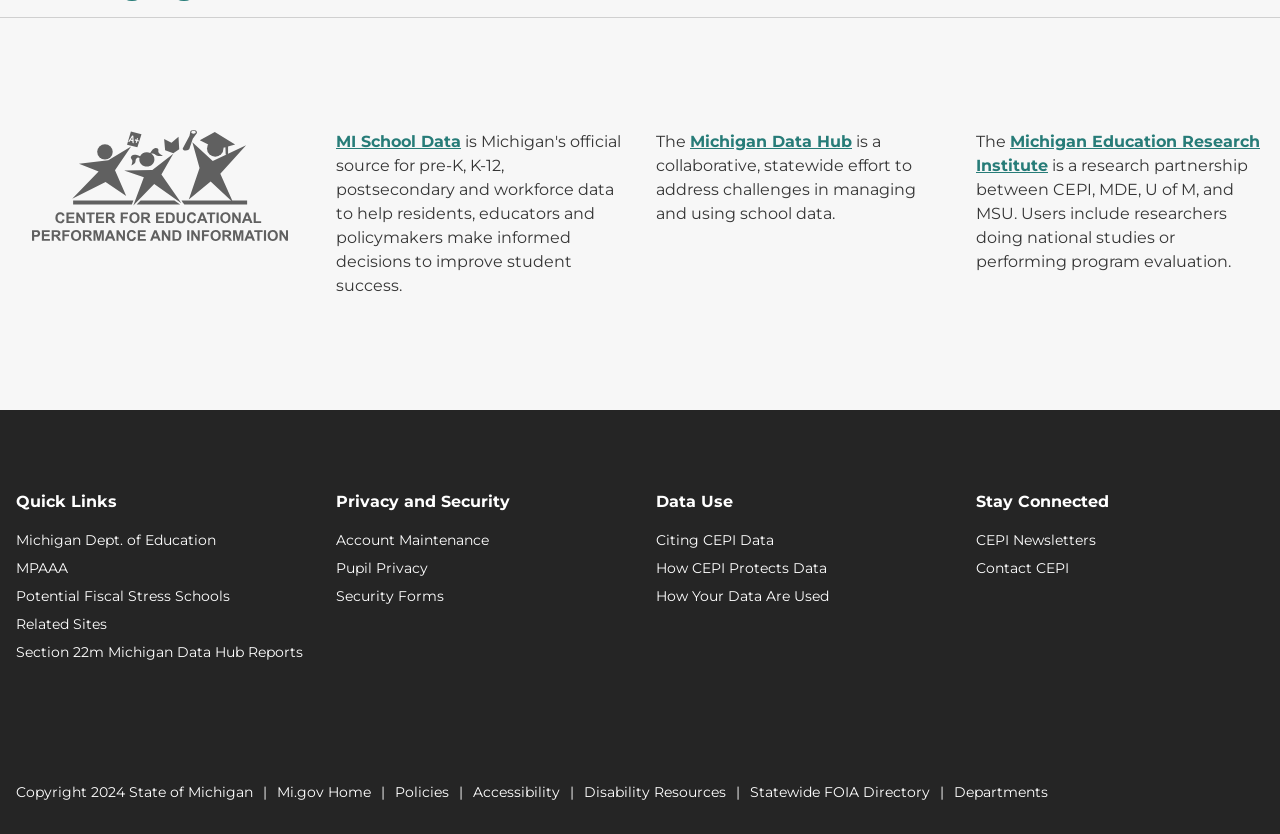What is the copyright year of the webpage?
Provide a detailed answer to the question using information from the image.

The copyright year can be found in the static text element at the bottom of the webpage, which contains the text 'Copyright 2024 State of Michigan'.